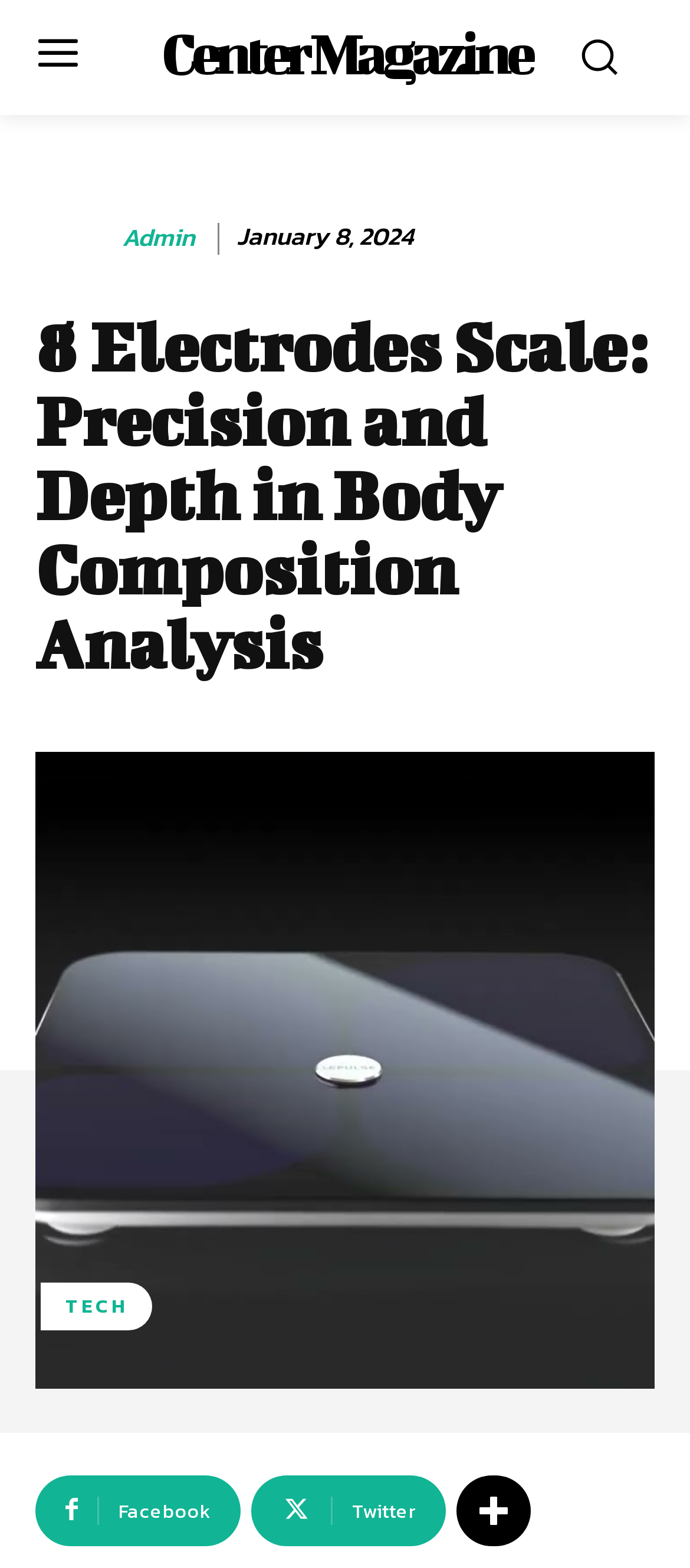Answer this question in one word or a short phrase: What is the name of the magazine?

Center Magazine